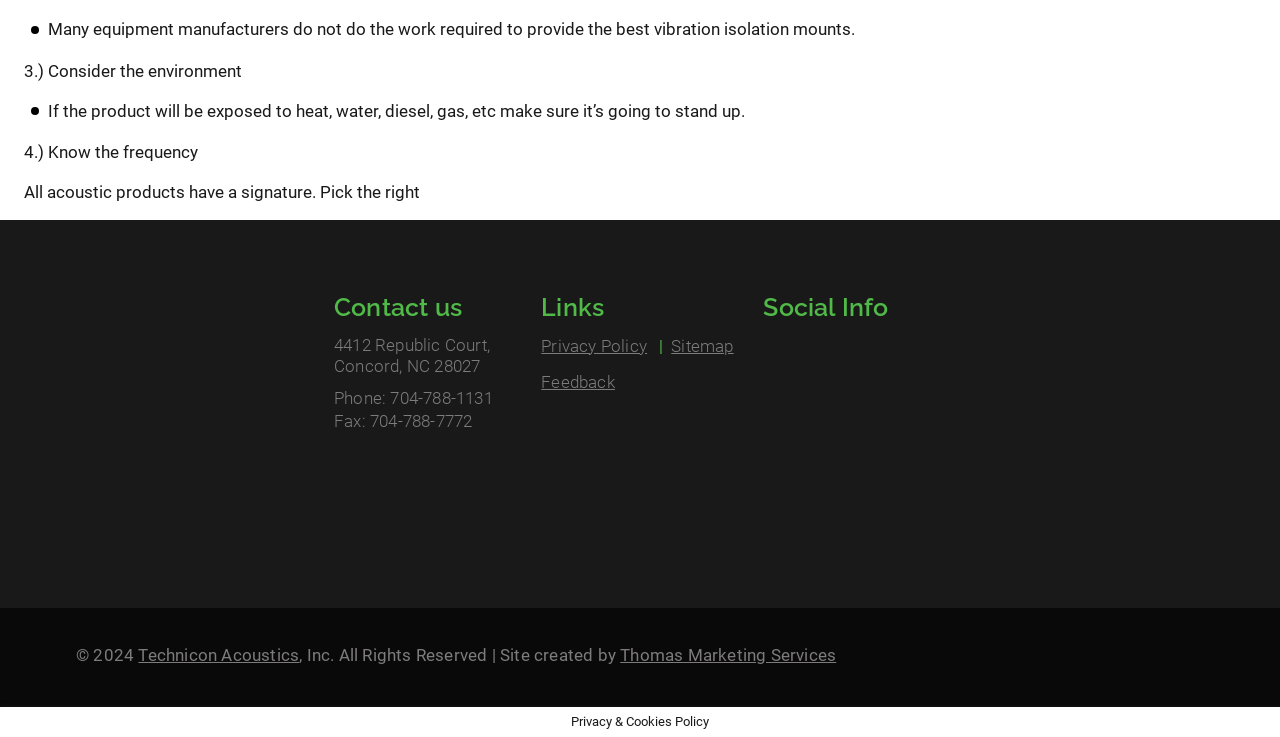Locate the bounding box coordinates of the area to click to fulfill this instruction: "Visit the Technicon Acoustics, Inc. website". The bounding box should be presented as four float numbers between 0 and 1, in the order [left, top, right, bottom].

[0.059, 0.447, 0.231, 0.582]